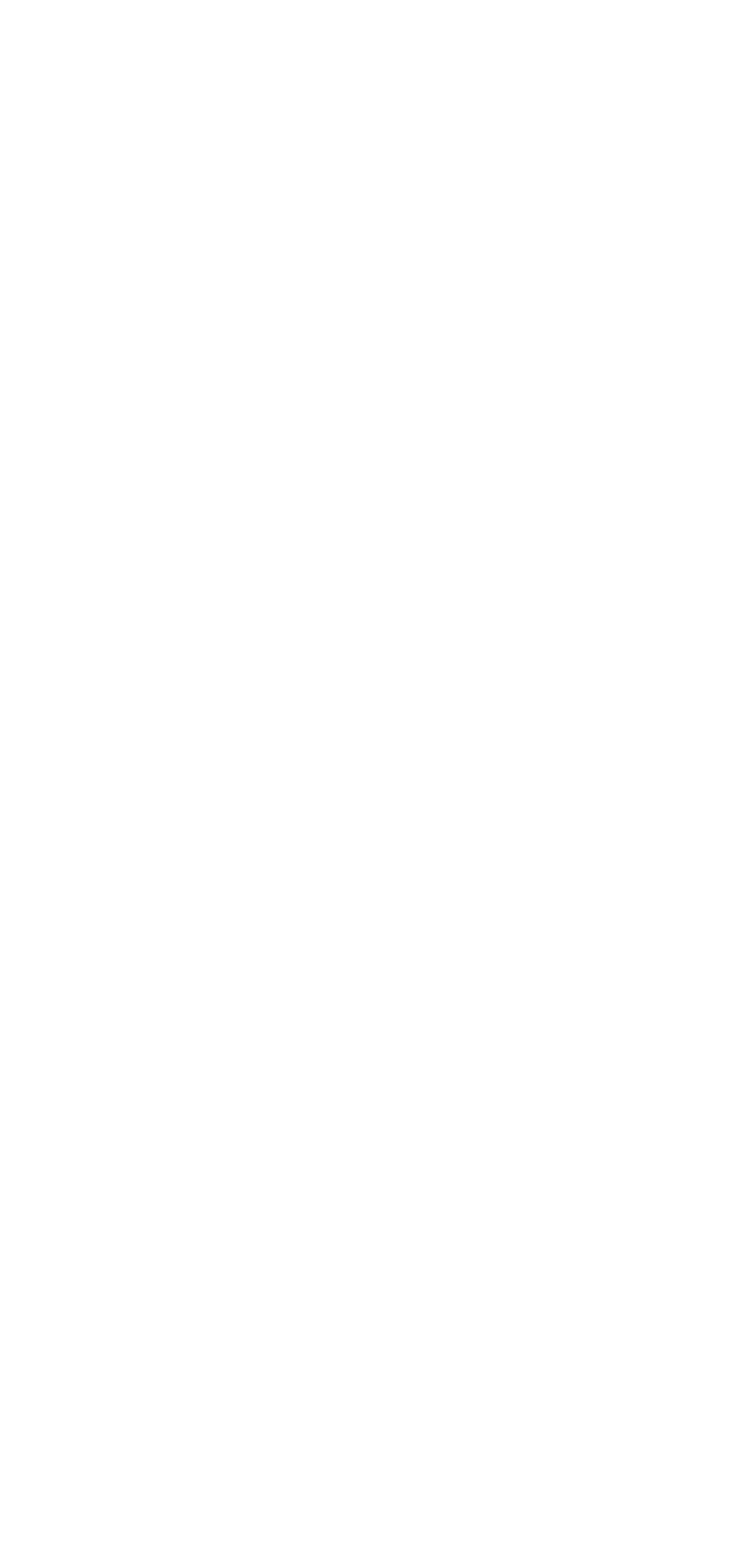Please determine the bounding box coordinates of the section I need to click to accomplish this instruction: "View community locations".

[0.265, 0.293, 0.735, 0.325]